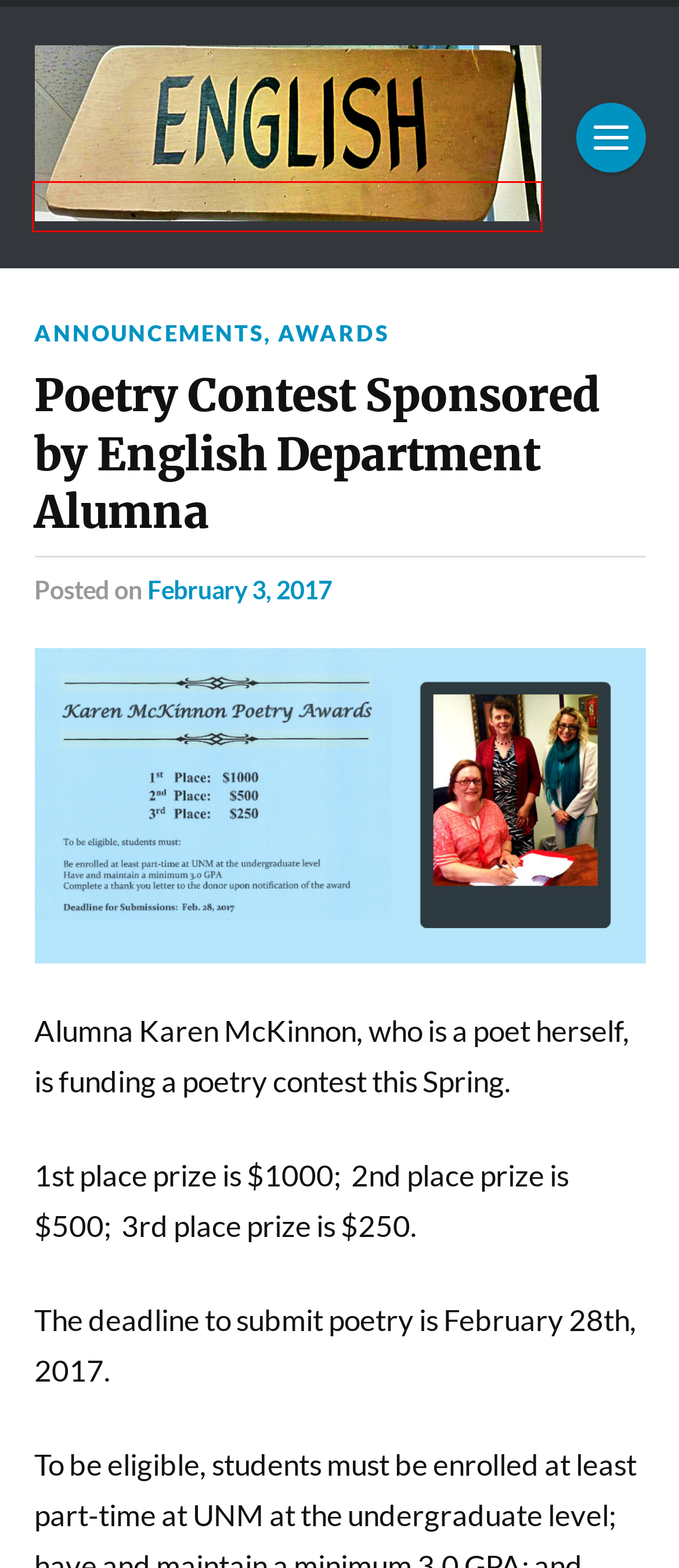Examine the screenshot of a webpage with a red bounding box around an element. Then, select the webpage description that best represents the new page after clicking the highlighted element. Here are the descriptions:
A. June 2019 – English News & Notes
B. Announcements – English News & Notes
C. May 2023 – English News & Notes
D. December 2018 – English News & Notes
E. July 2023 – English News & Notes
F. Awards – English News & Notes
G. February 2024 – English News & Notes
H. English News & Notes – What's happening in the world of UNM's Department of English

H